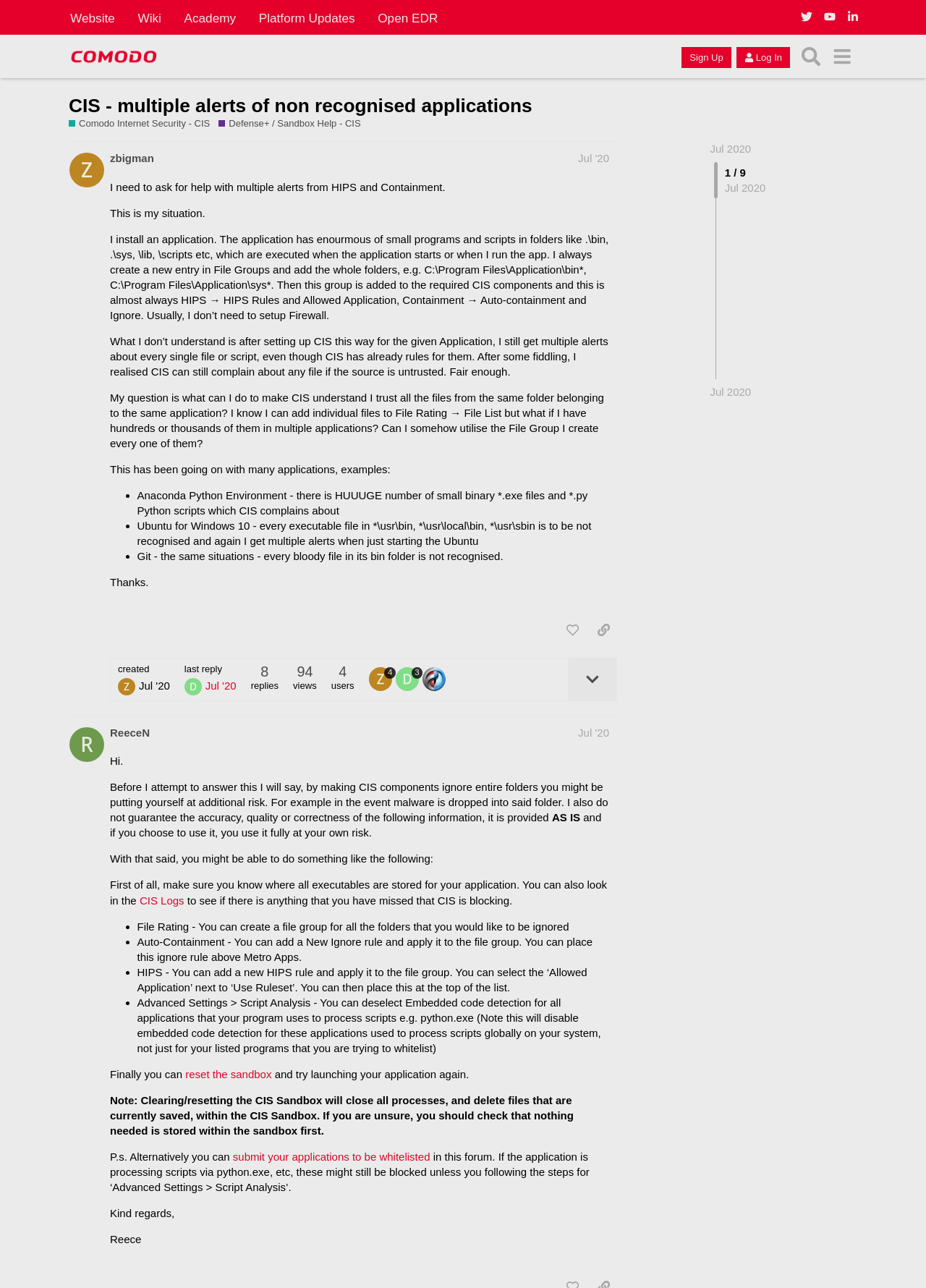Find the bounding box coordinates of the clickable area required to complete the following action: "Search for something in the forum".

[0.859, 0.032, 0.892, 0.056]